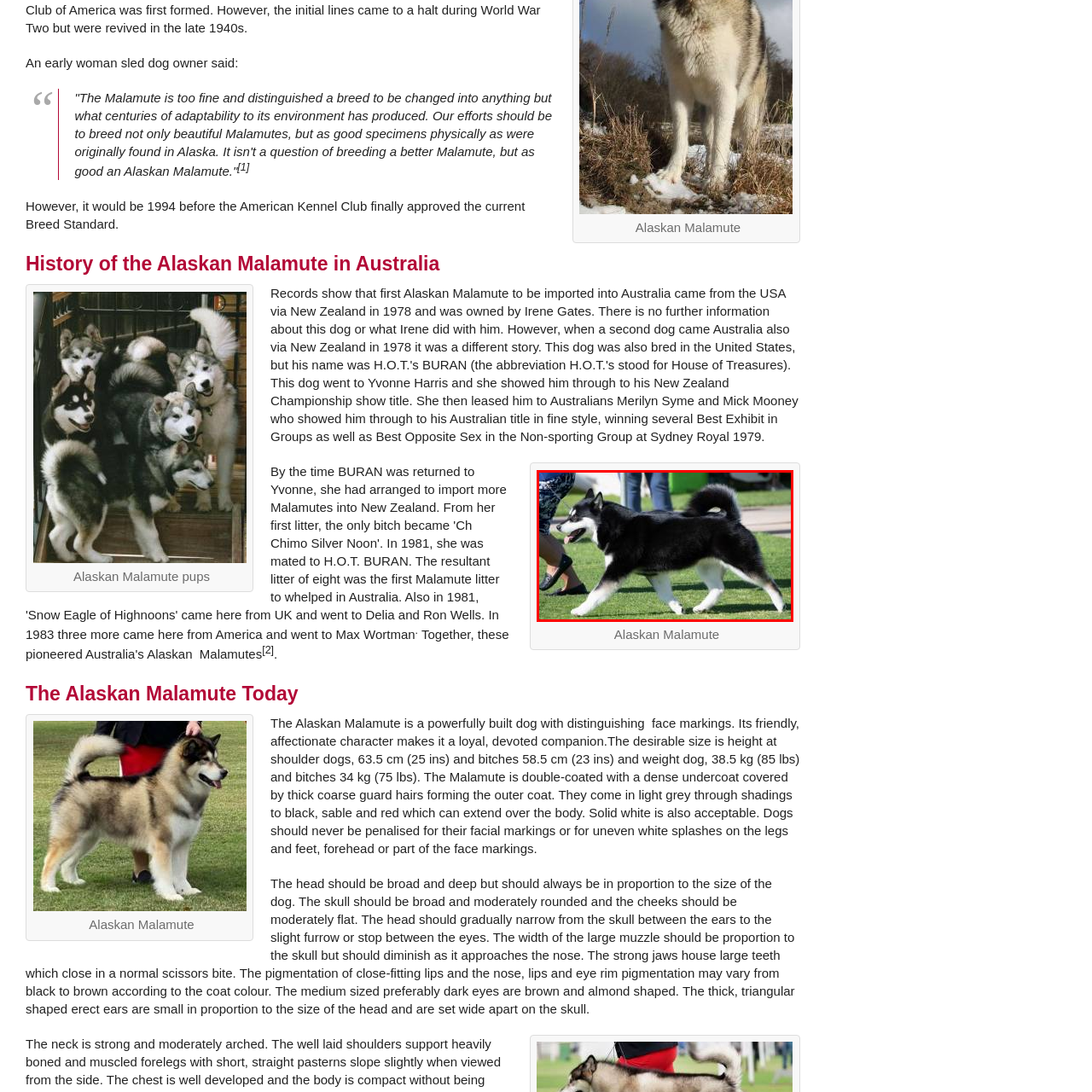Observe the content inside the red rectangle, What is the purpose of the blurred figure in the background? 
Give your answer in just one word or phrase.

Handler or spectator